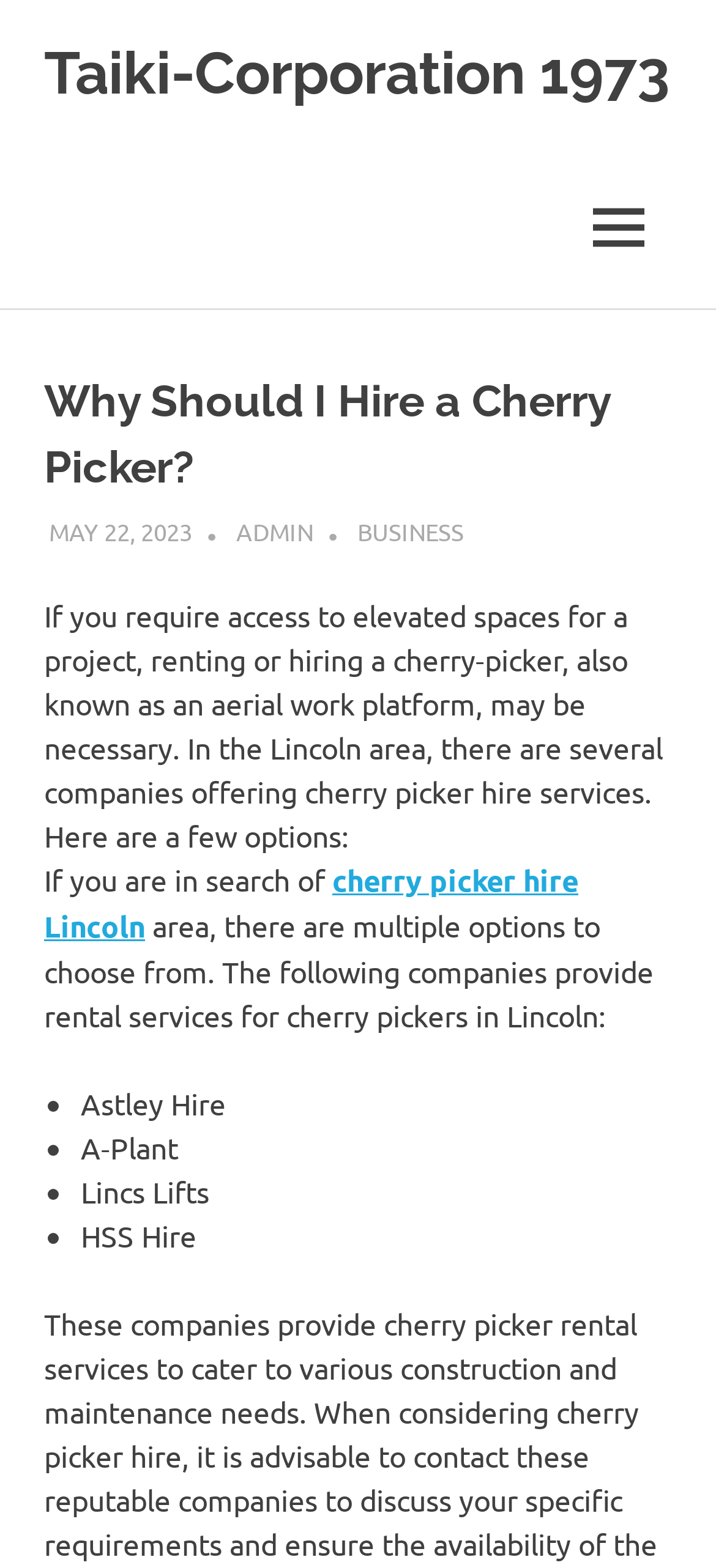Please use the details from the image to answer the following question comprehensively:
When was the article published?

The publication date of the article is specified as 'MAY 22, 2023' in the link provided at the top of the article.